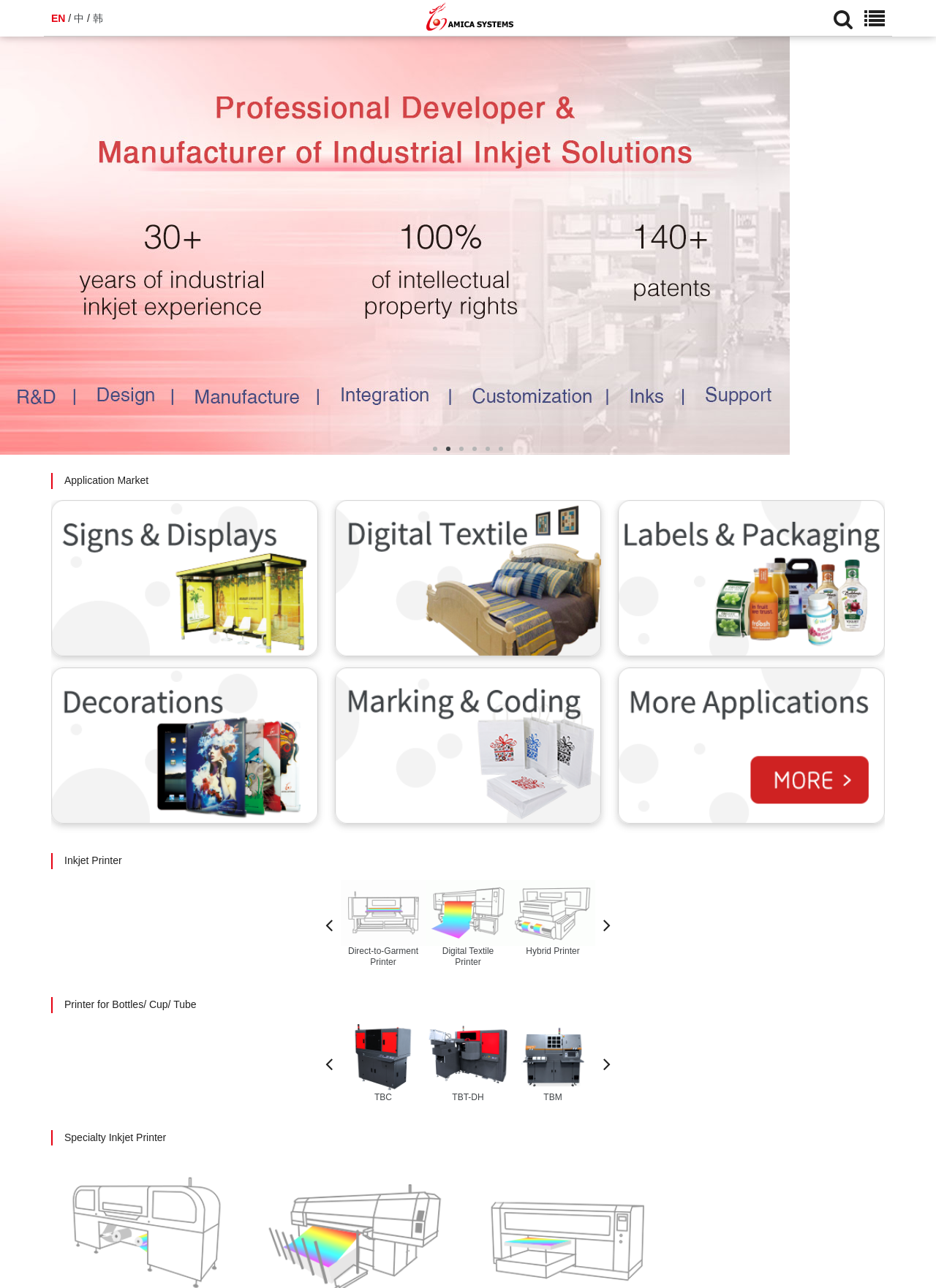What type of printers does AMICA SYSTEMS offer?
Please look at the screenshot and answer using one word or phrase.

Inkjet printers